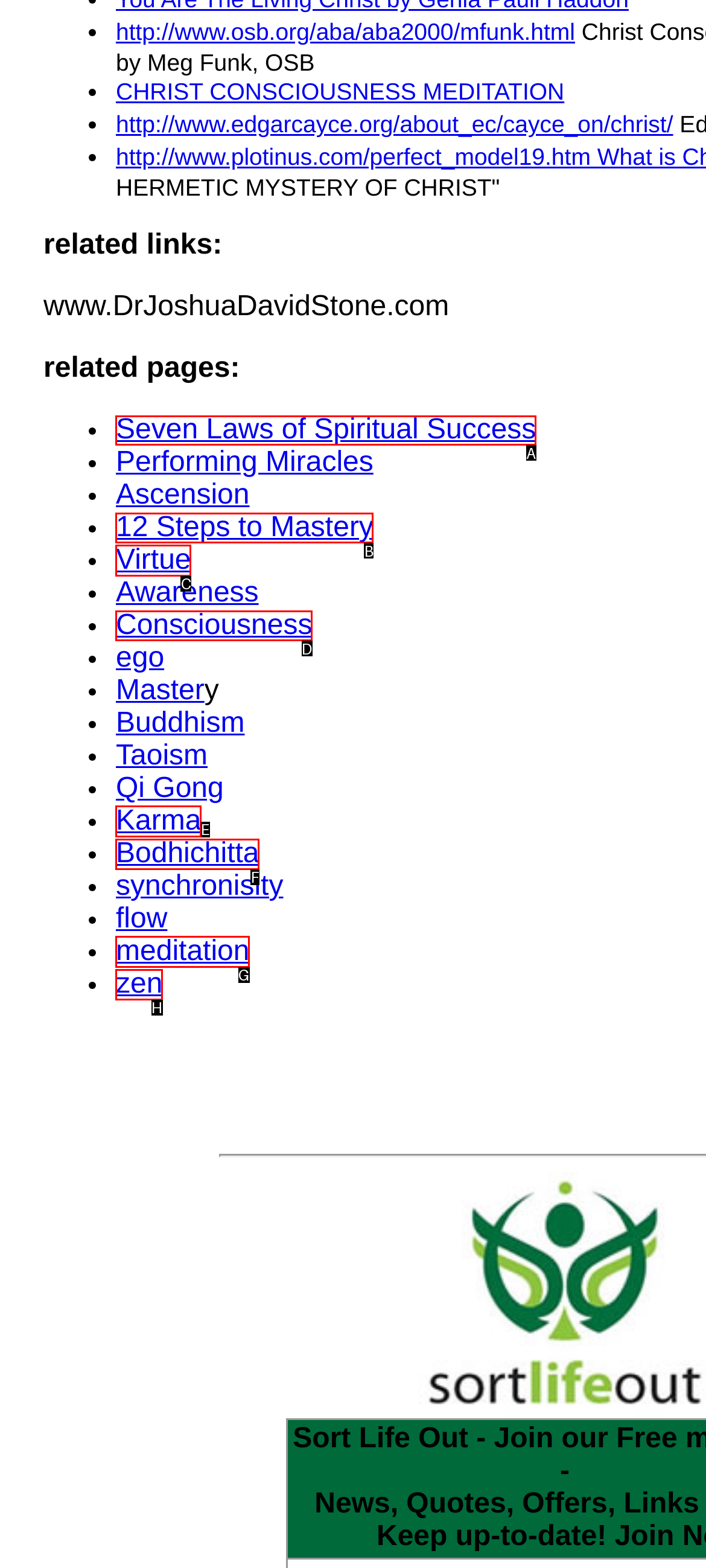Identify the correct UI element to click to achieve the task: explore the Seven Laws of Spiritual Success.
Answer with the letter of the appropriate option from the choices given.

A